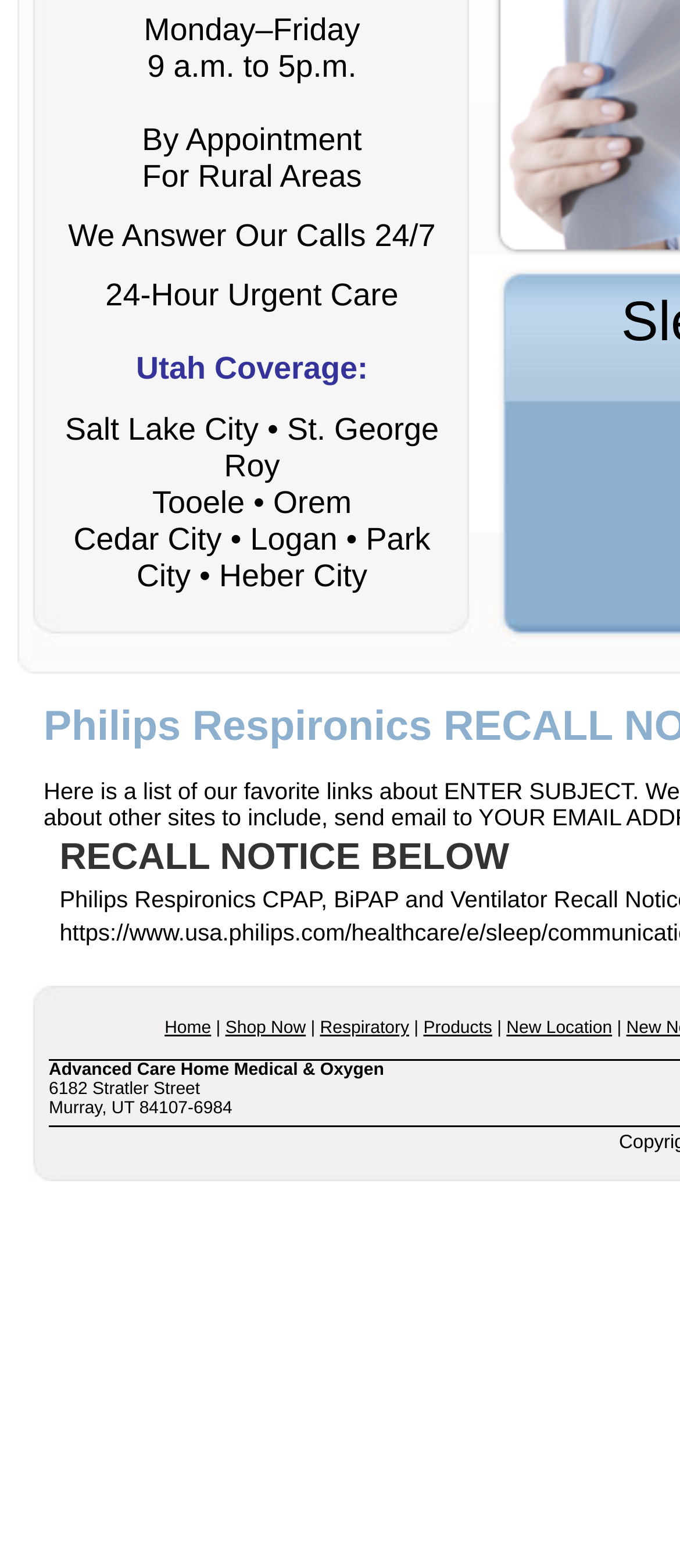Determine the bounding box coordinates in the format (top-left x, top-left y, bottom-right x, bottom-right y). Ensure all values are floating point numbers between 0 and 1. Identify the bounding box of the UI element described by: New Location

[0.745, 0.649, 0.9, 0.662]